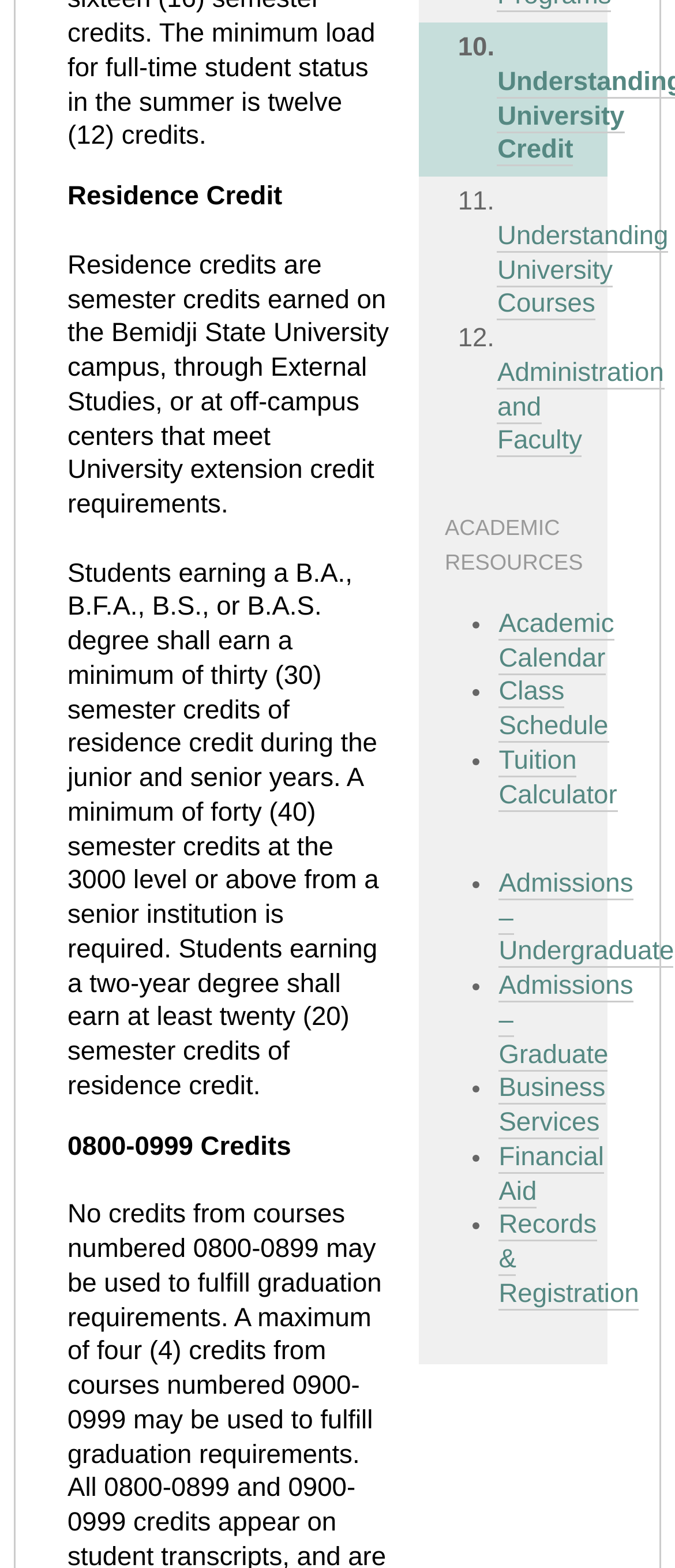Specify the bounding box coordinates of the region I need to click to perform the following instruction: "View 'Academic Calendar'". The coordinates must be four float numbers in the range of 0 to 1, i.e., [left, top, right, bottom].

[0.739, 0.389, 0.91, 0.43]